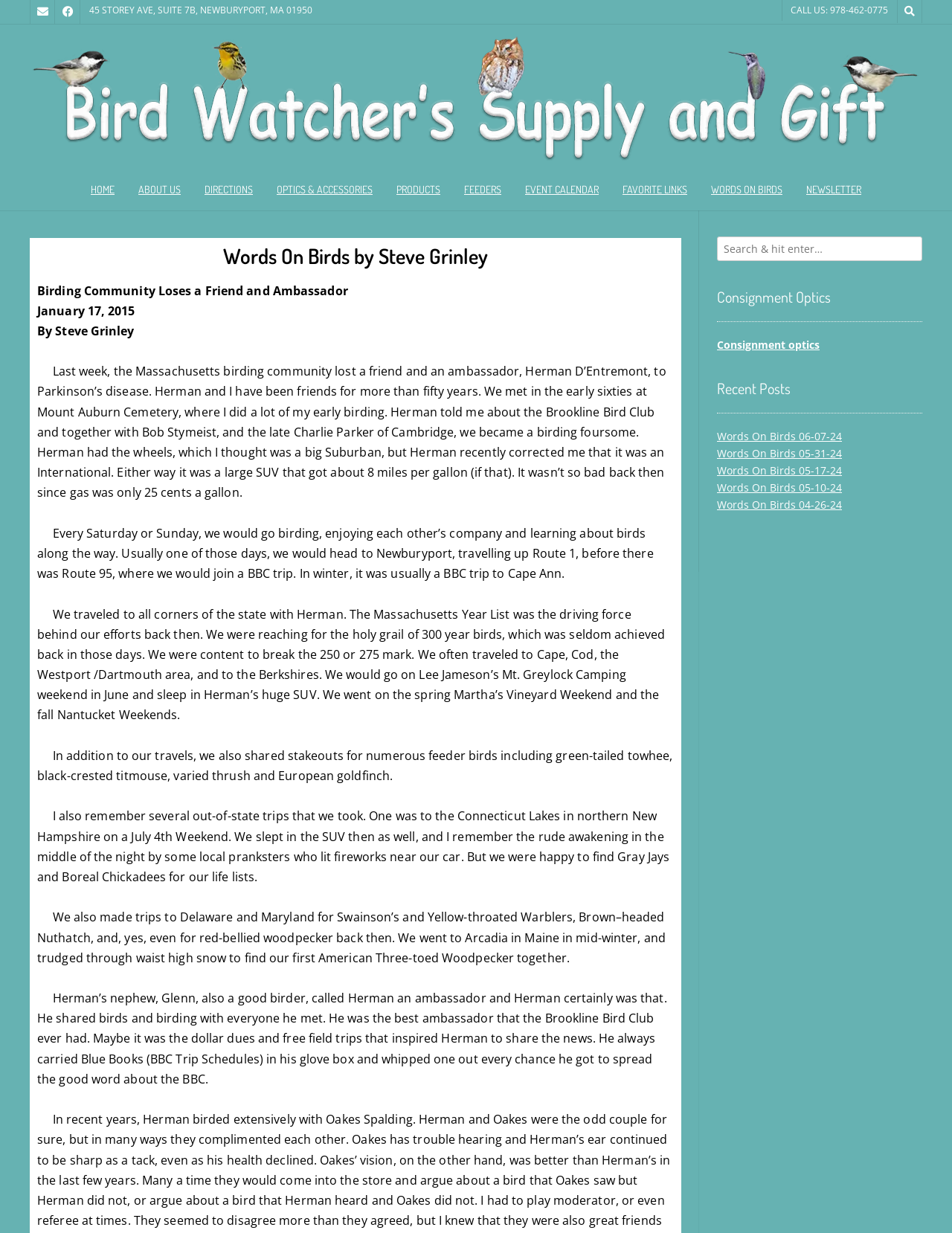Please identify the coordinates of the bounding box that should be clicked to fulfill this instruction: "Read 'Words On Birds 06-07-24'".

[0.753, 0.348, 0.884, 0.359]